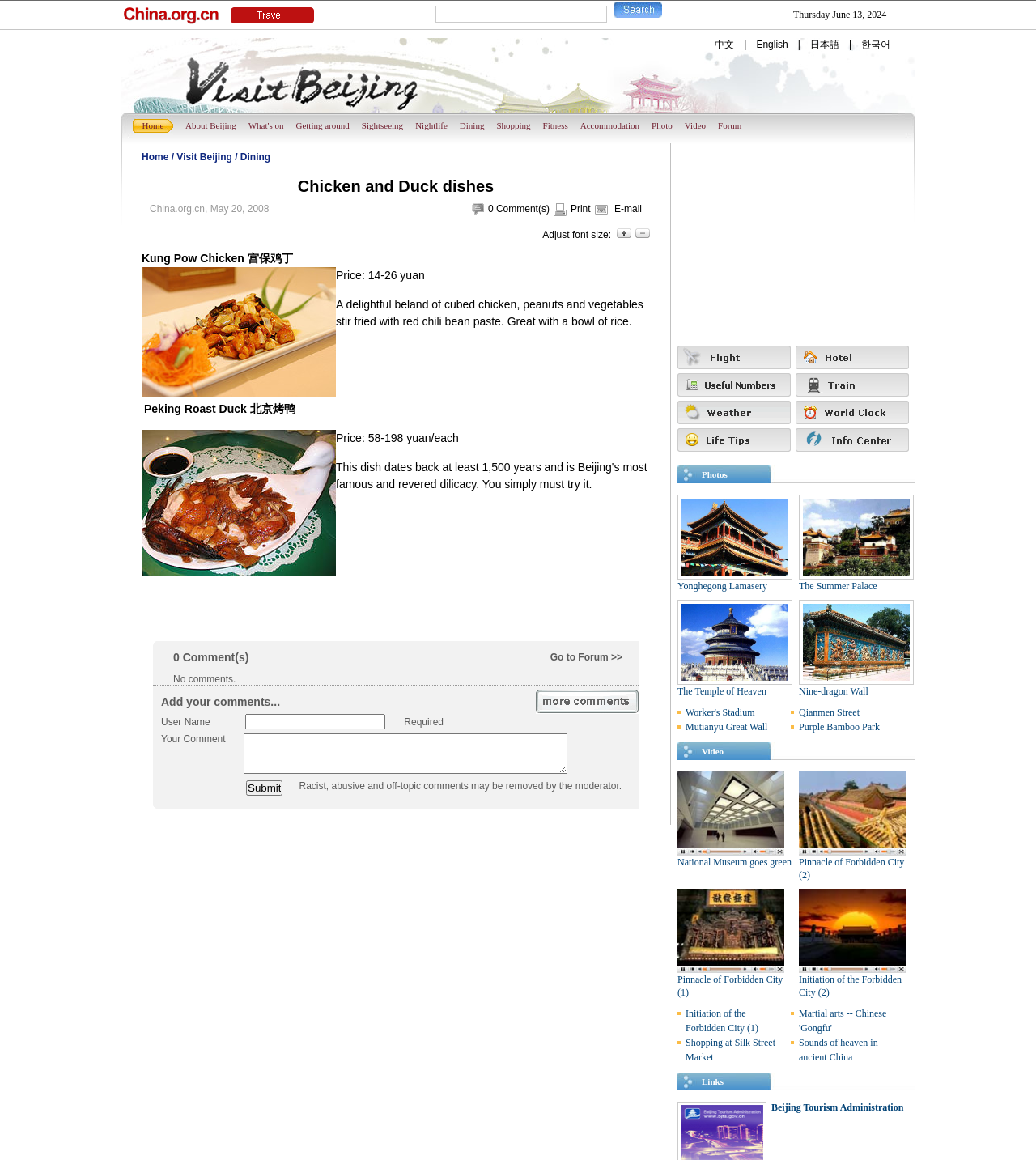Identify the coordinates of the bounding box for the element that must be clicked to accomplish the instruction: "Submit the comment".

[0.238, 0.673, 0.273, 0.686]